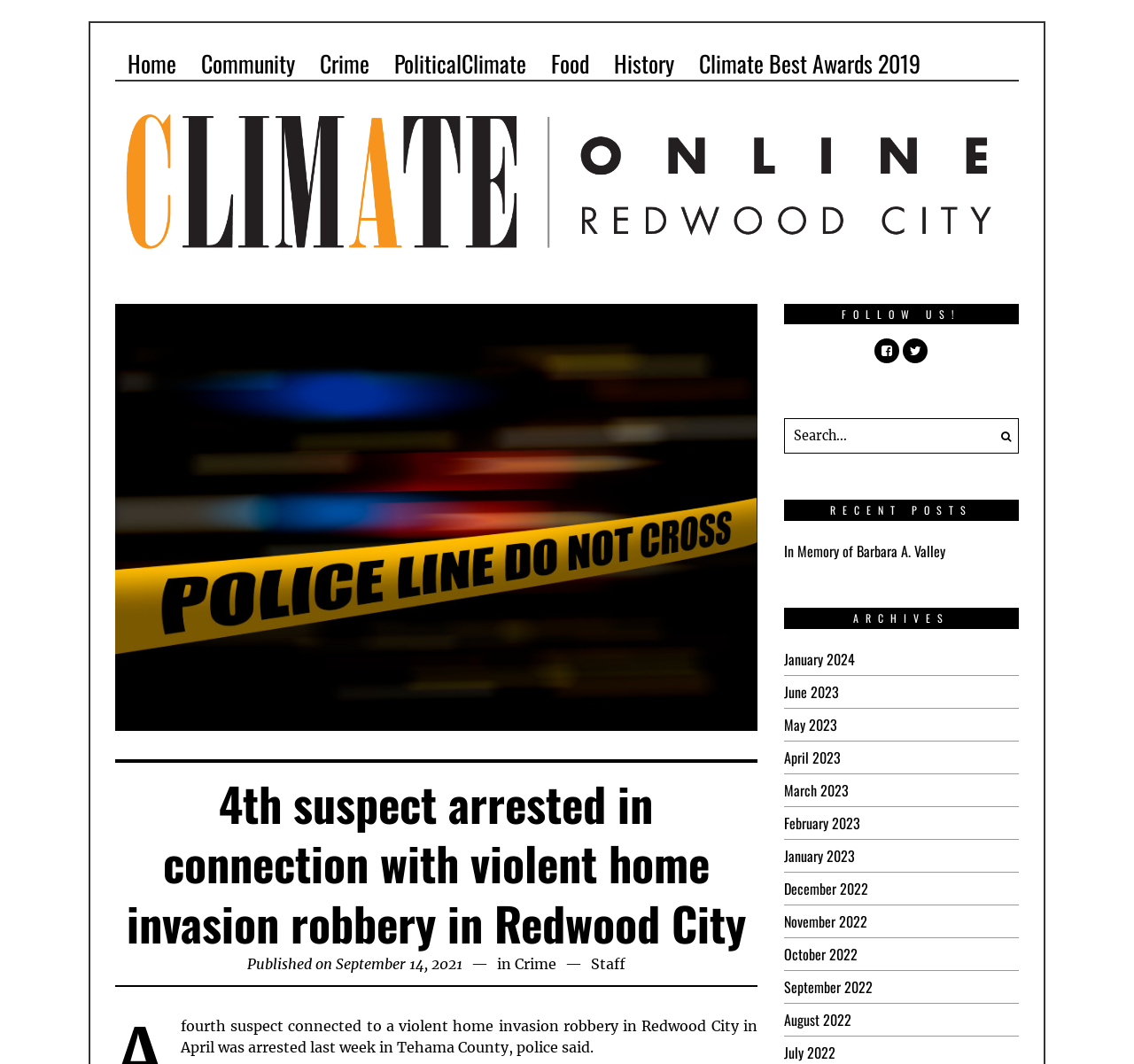Provide a single word or phrase answer to the question: 
What is the title of the recent post?

In Memory of Barbara A. Valley